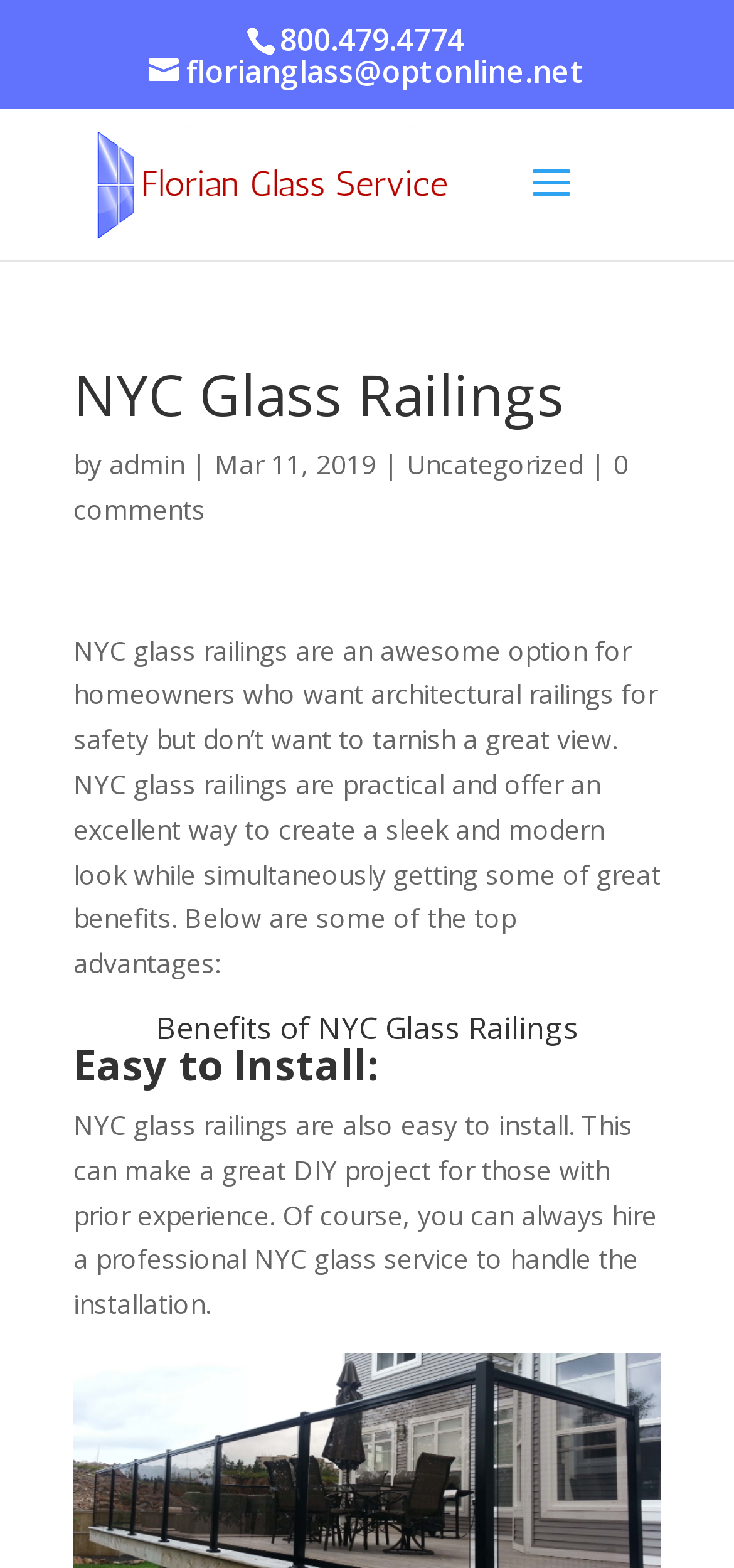What is the email address on the webpage?
Can you provide an in-depth and detailed response to the question?

I found the email address by looking at the link element with the bounding box coordinates [0.203, 0.032, 0.797, 0.059]. The text content of this element is 'florianglass@optonline.net', which is the email address.